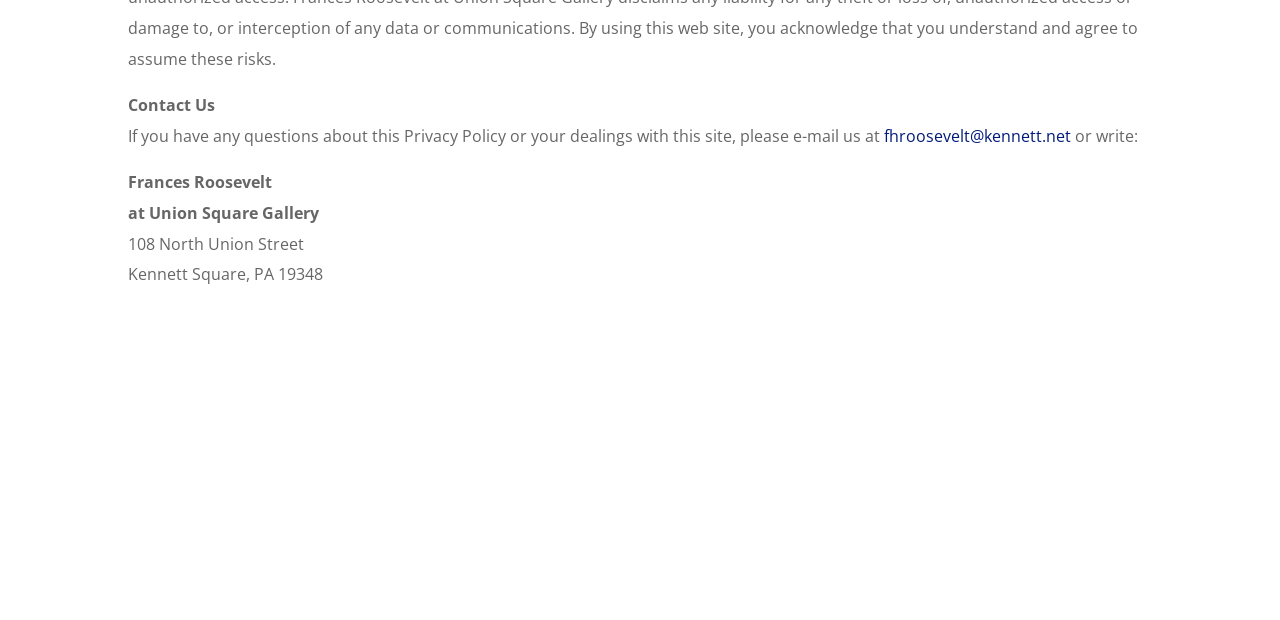Identify the bounding box coordinates for the UI element described as: "Website by Sugartown Communications".

[0.416, 0.847, 0.584, 0.87]